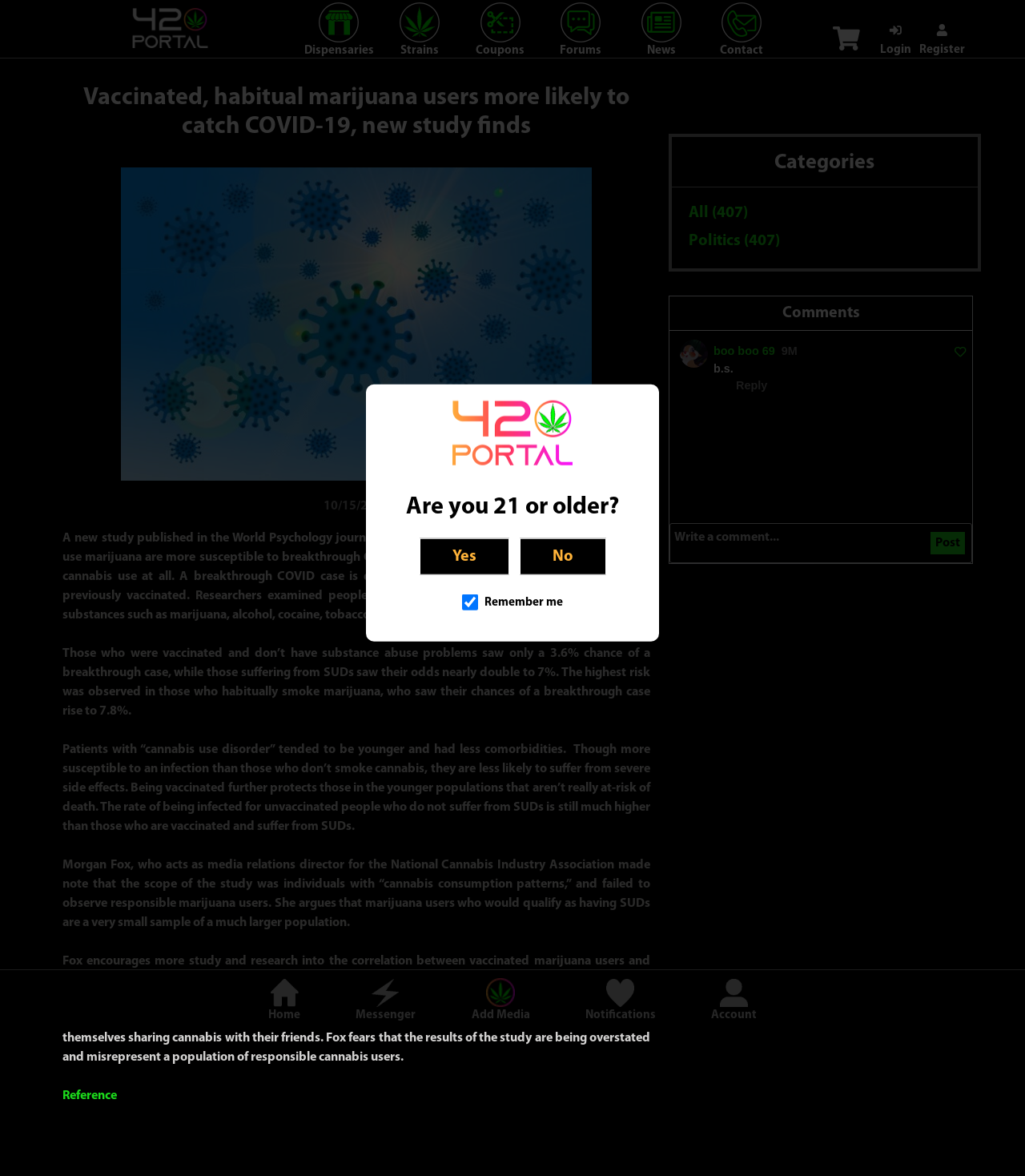What is the topic of the study mentioned in the article?
Please provide a comprehensive answer based on the information in the image.

The article discusses a study that found a correlation between habitual marijuana use and the risk of contracting COVID-19, even among vaccinated individuals. The study's findings suggest that people who use marijuana regularly are more likely to experience breakthrough COVID-19 cases.